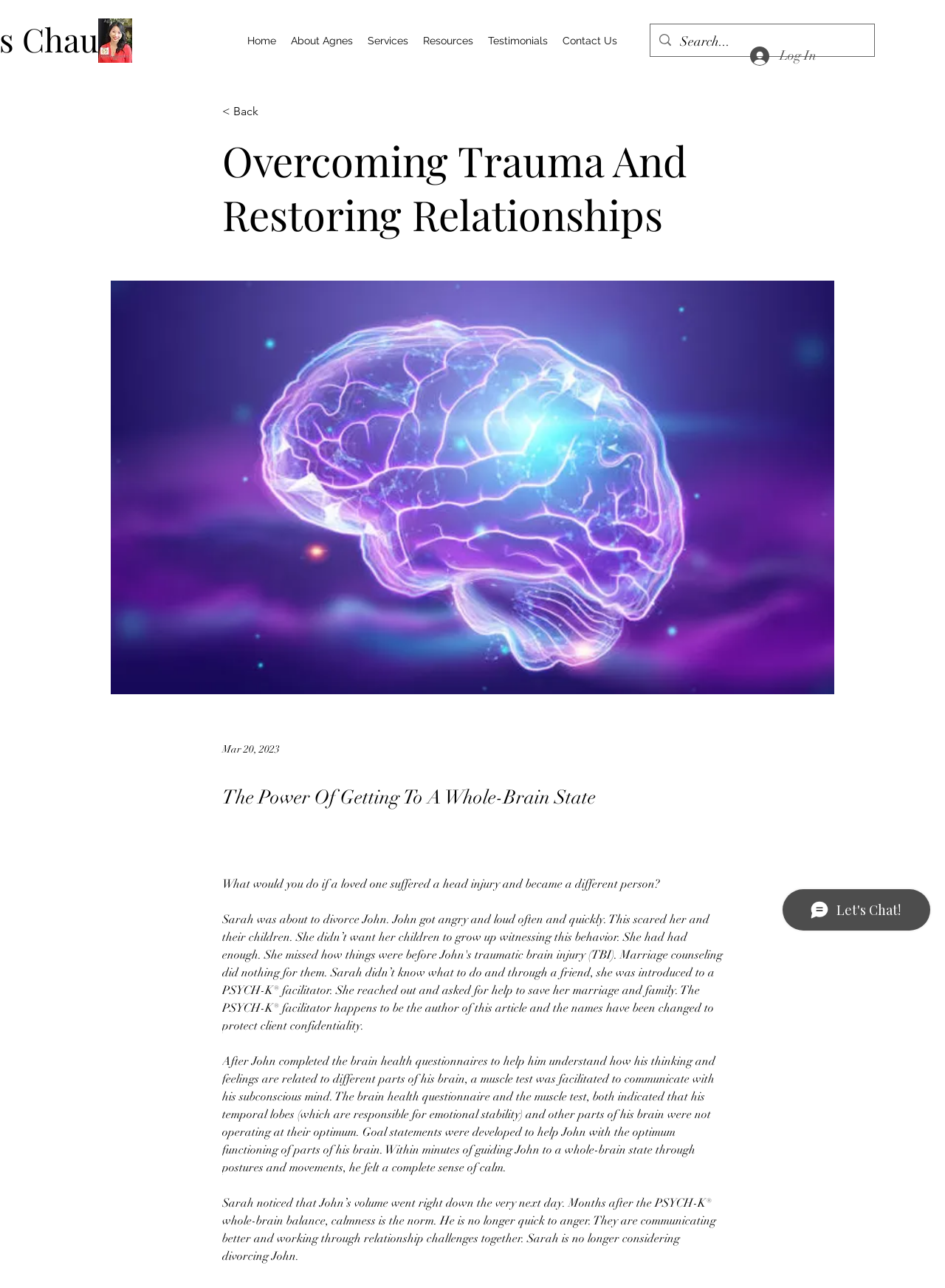Provide the bounding box coordinates for the UI element that is described as: "Home".

None